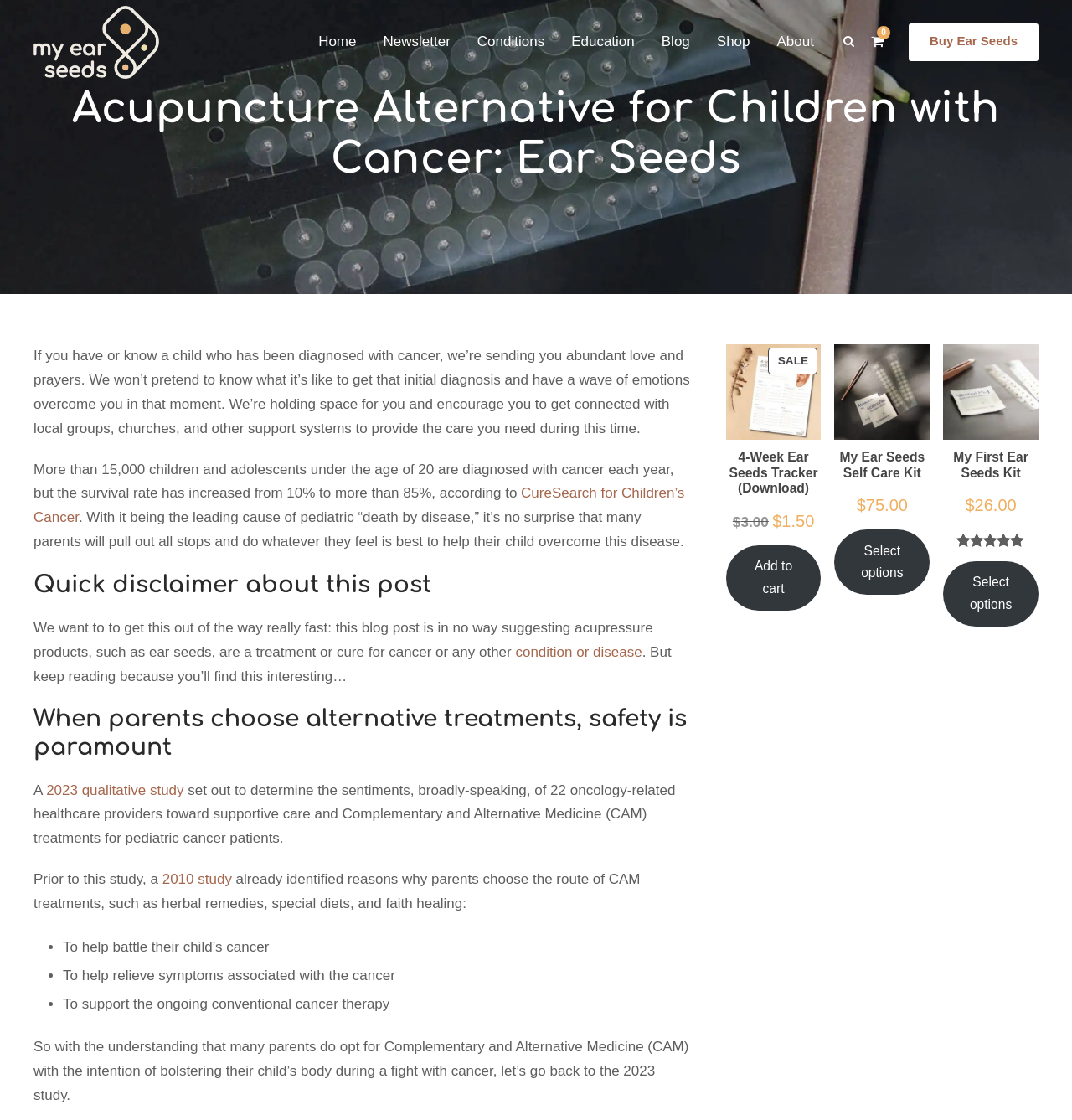How many links are in the navigation menu?
Answer with a single word or phrase by referring to the visual content.

7